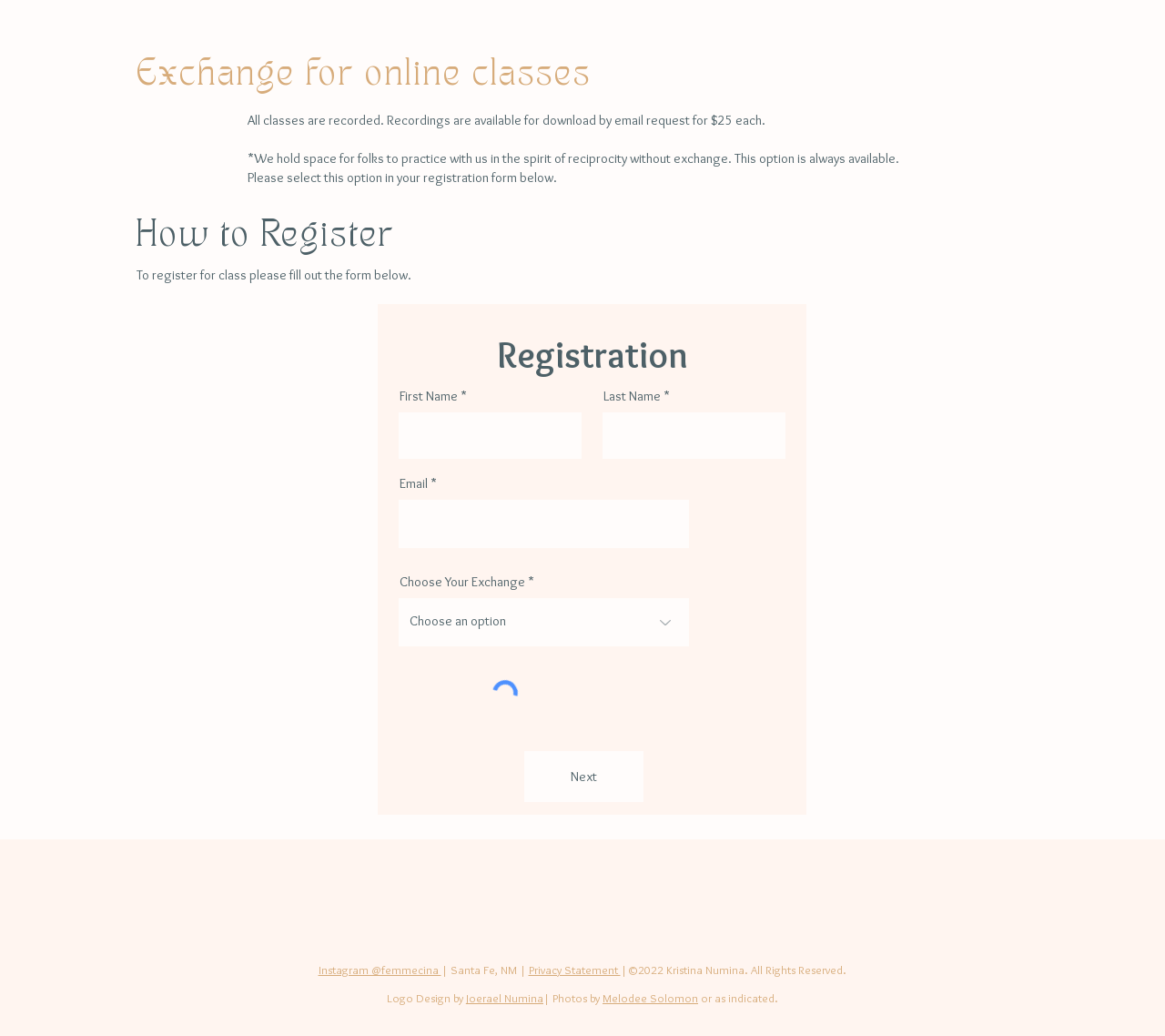Identify the bounding box coordinates of the section that should be clicked to achieve the task described: "Select an exchange option".

[0.342, 0.577, 0.591, 0.624]